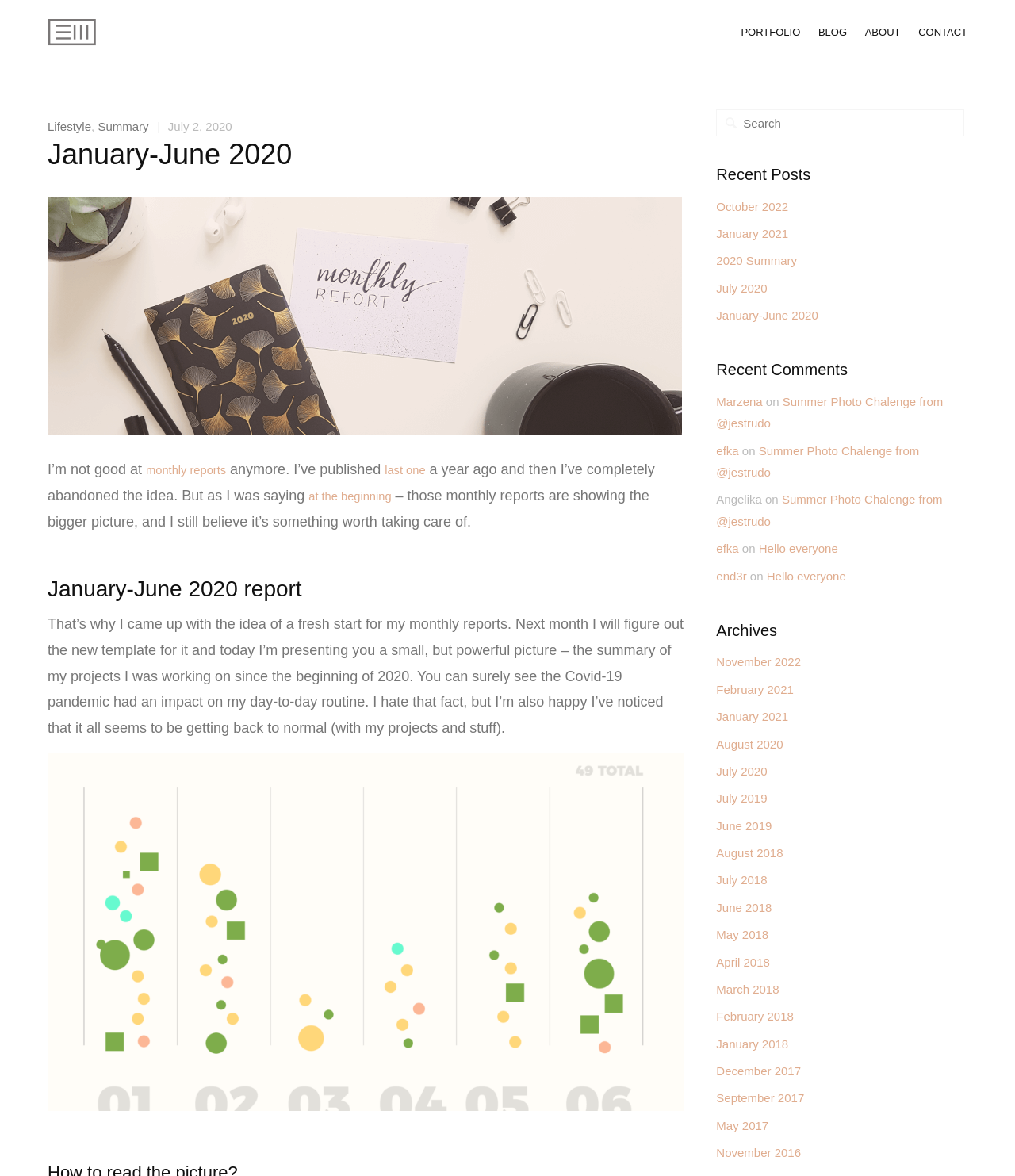Could you specify the bounding box coordinates for the clickable section to complete the following instruction: "Click on the 'Archives' heading"?

[0.706, 0.524, 0.951, 0.548]